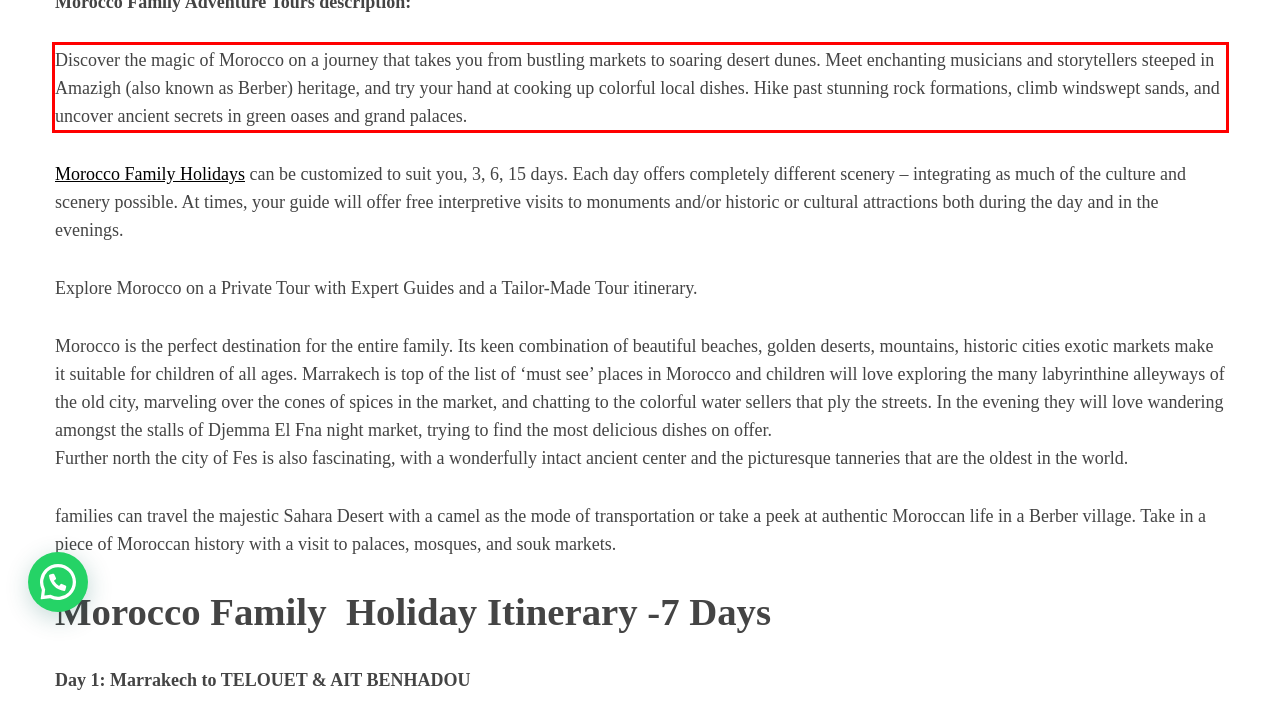Please look at the webpage screenshot and extract the text enclosed by the red bounding box.

Discover the magic of Morocco on a journey that takes you from bustling markets to soaring desert dunes. Meet enchanting musicians and storytellers steeped in Amazigh (also known as Berber) heritage, and try your hand at cooking up colorful local dishes. Hike past stunning rock formations, climb windswept sands, and uncover ancient secrets in green oases and grand palaces.